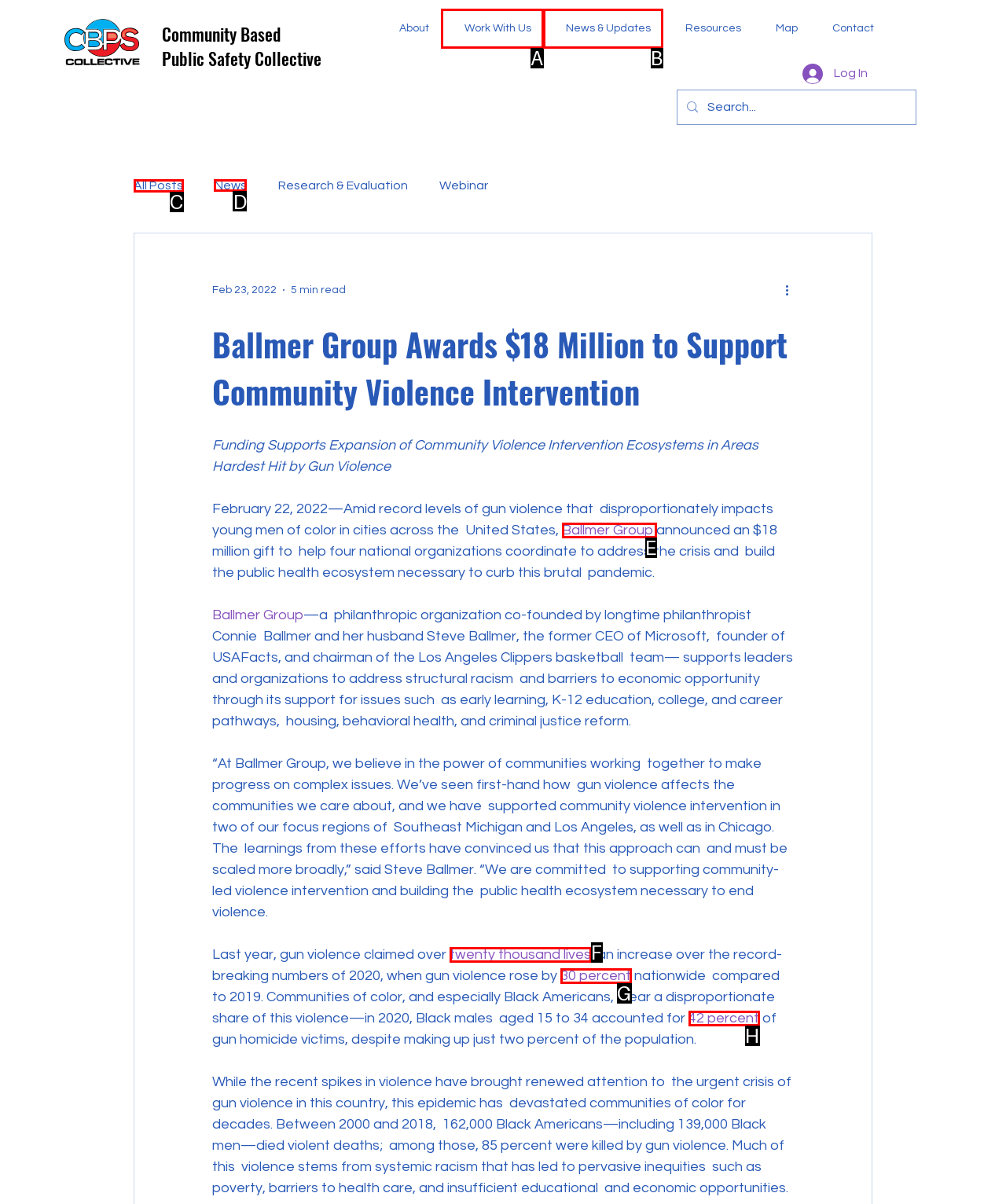Which lettered option should be clicked to achieve the task: Read the 'News' section? Choose from the given choices.

D